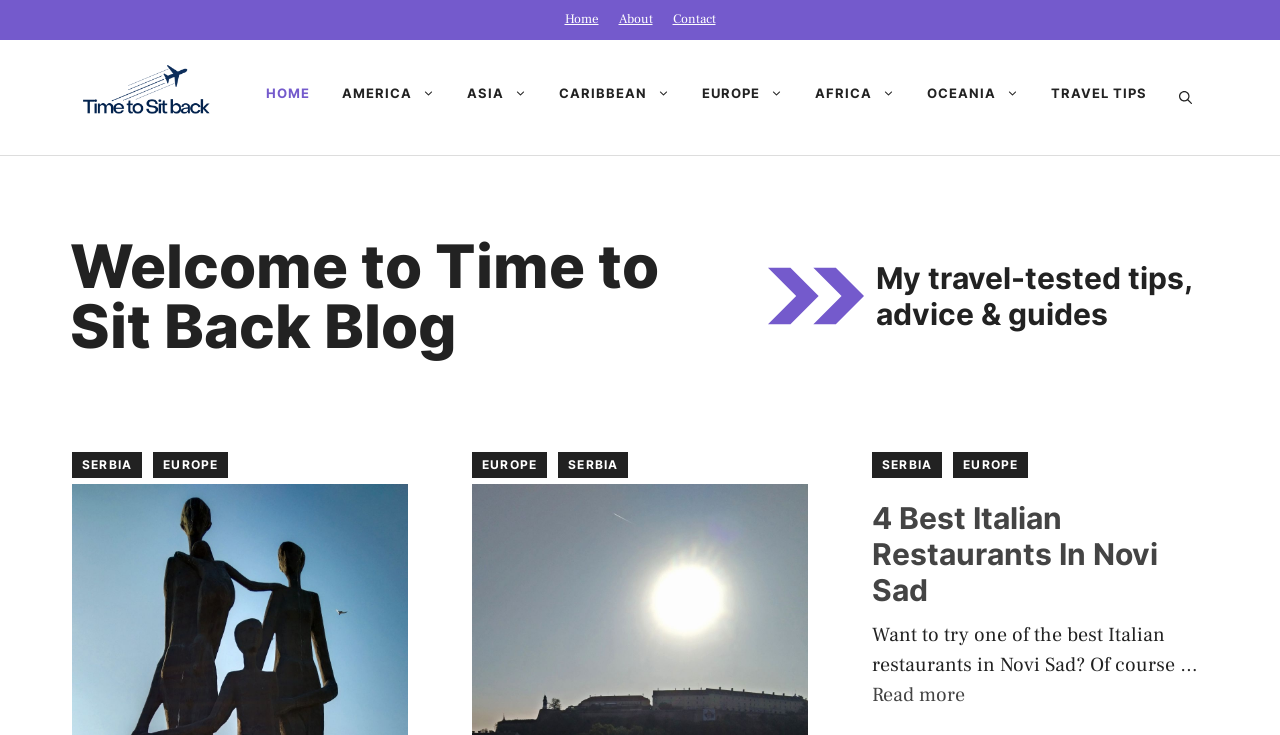Respond with a single word or phrase:
What is the topic of the article?

4 Best Italian Restaurants In Novi Sad